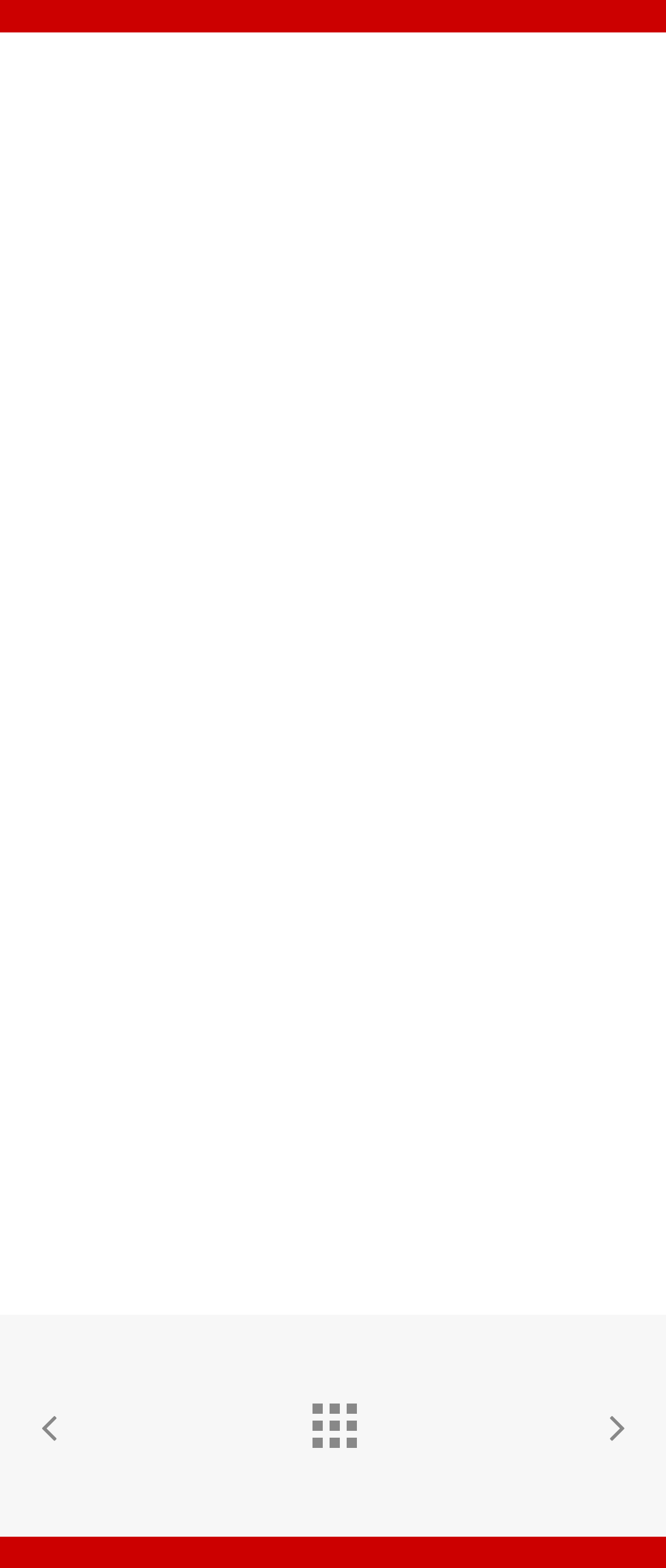Provide a brief response using a word or short phrase to this question:
What is the first production listed?

RELATED PRODUCTIONS